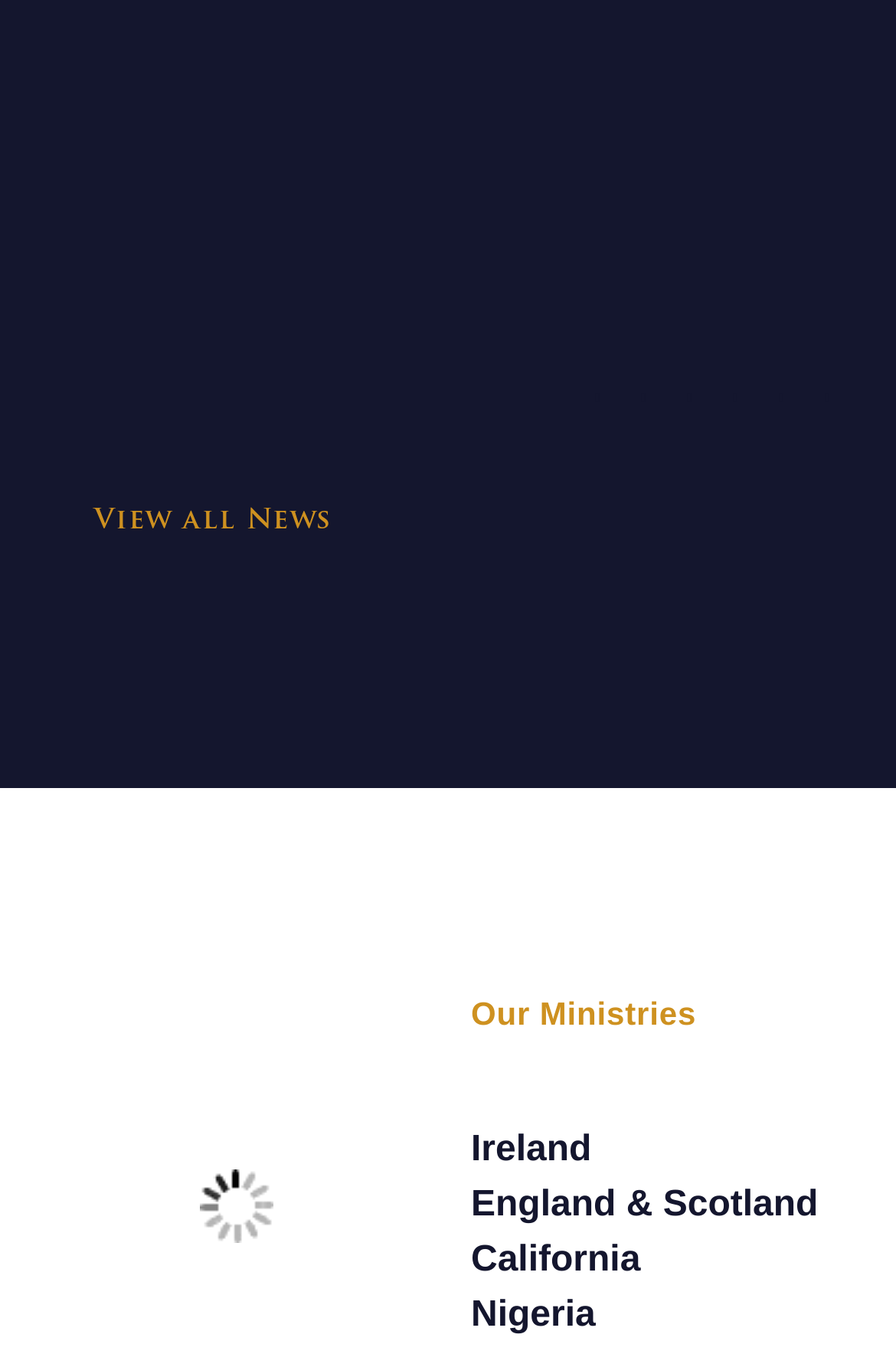Please indicate the bounding box coordinates of the element's region to be clicked to achieve the instruction: "Select the second tab". Provide the coordinates as four float numbers between 0 and 1, i.e., [left, top, right, bottom].

[0.692, 0.278, 0.744, 0.311]